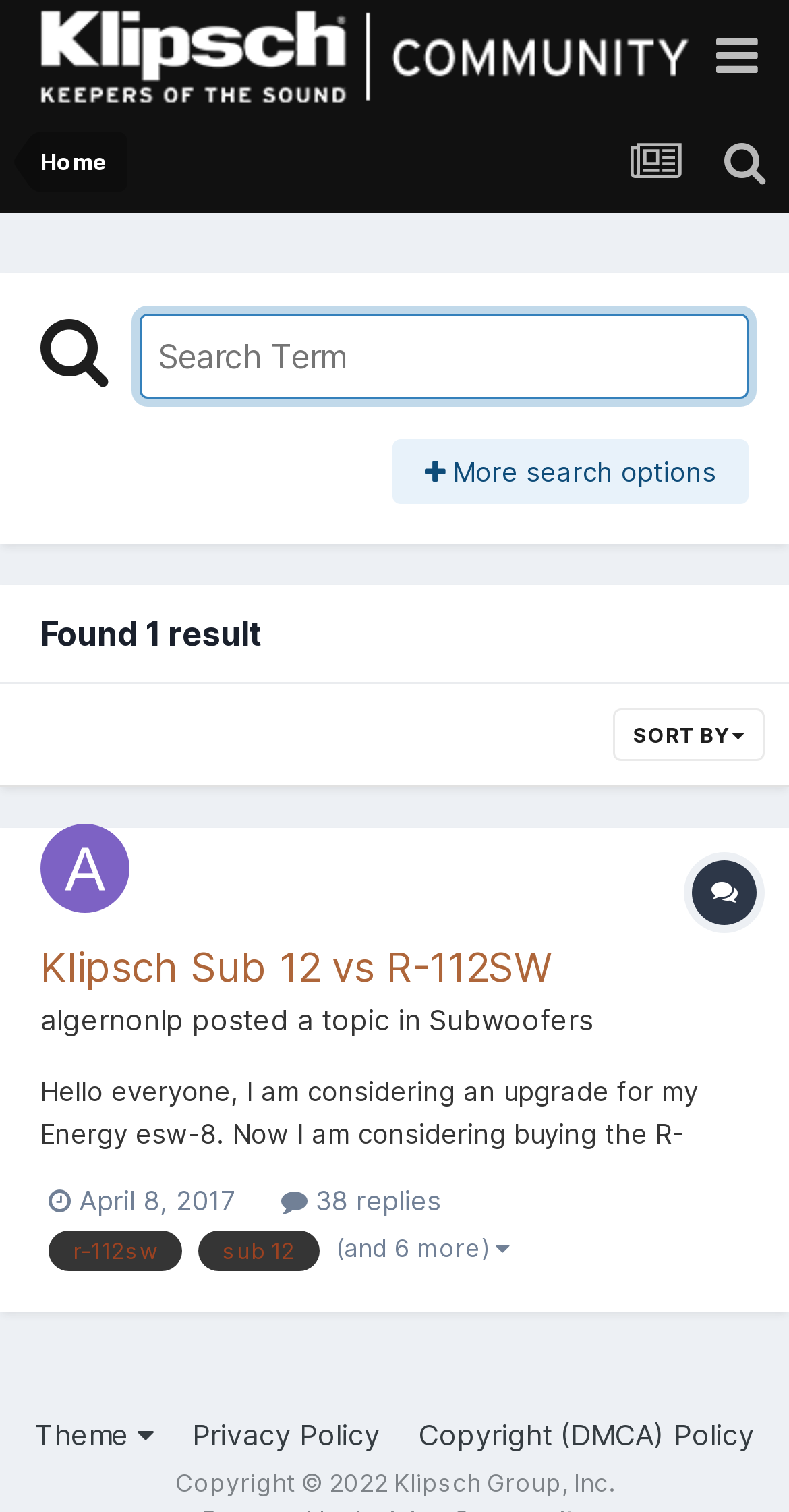Show me the bounding box coordinates of the clickable region to achieve the task as per the instruction: "View more search options".

[0.497, 0.291, 0.949, 0.334]